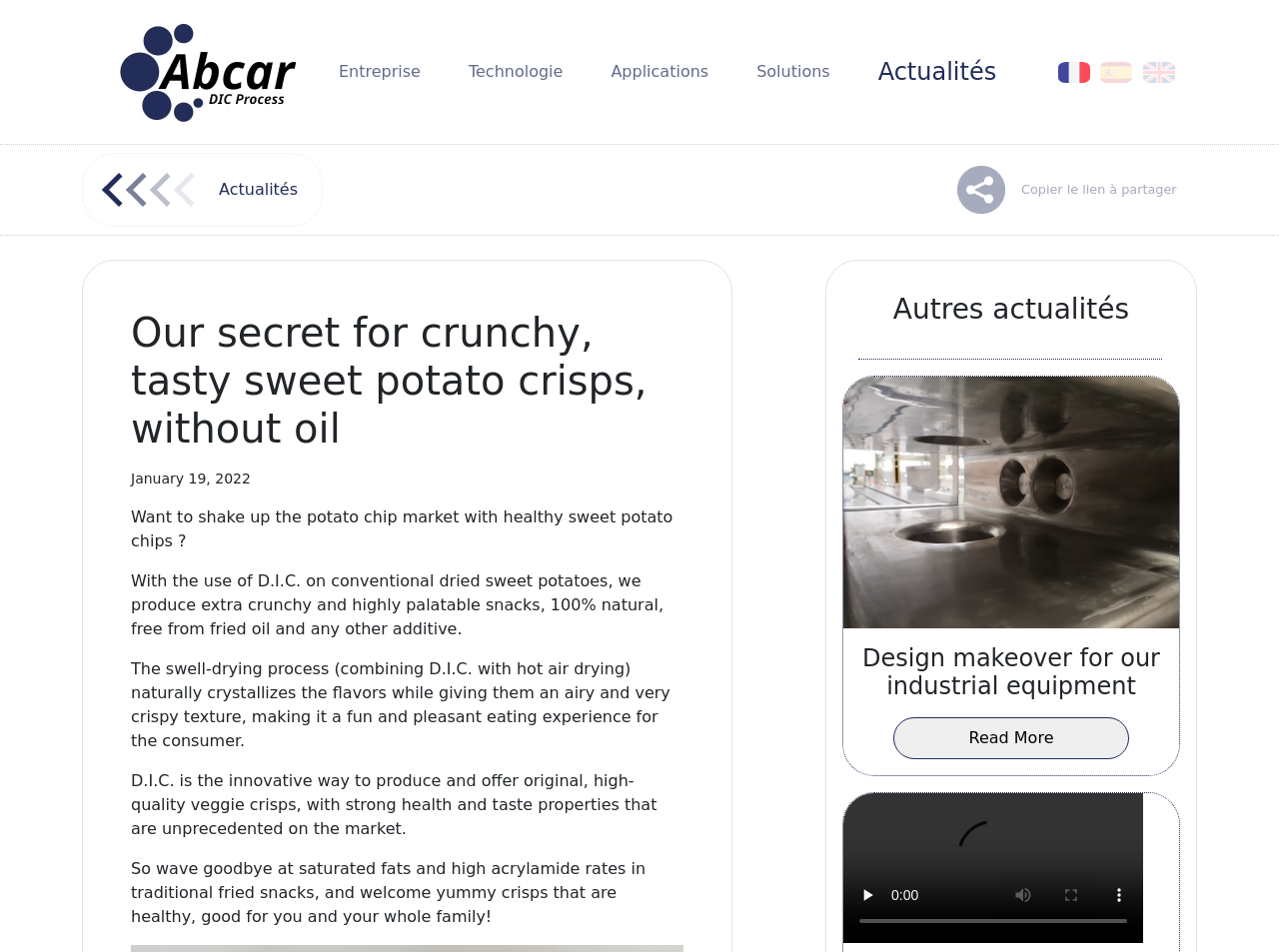Please identify the webpage's heading and generate its text content.

Our secret for crunchy, tasty sweet potato crisps, without oil